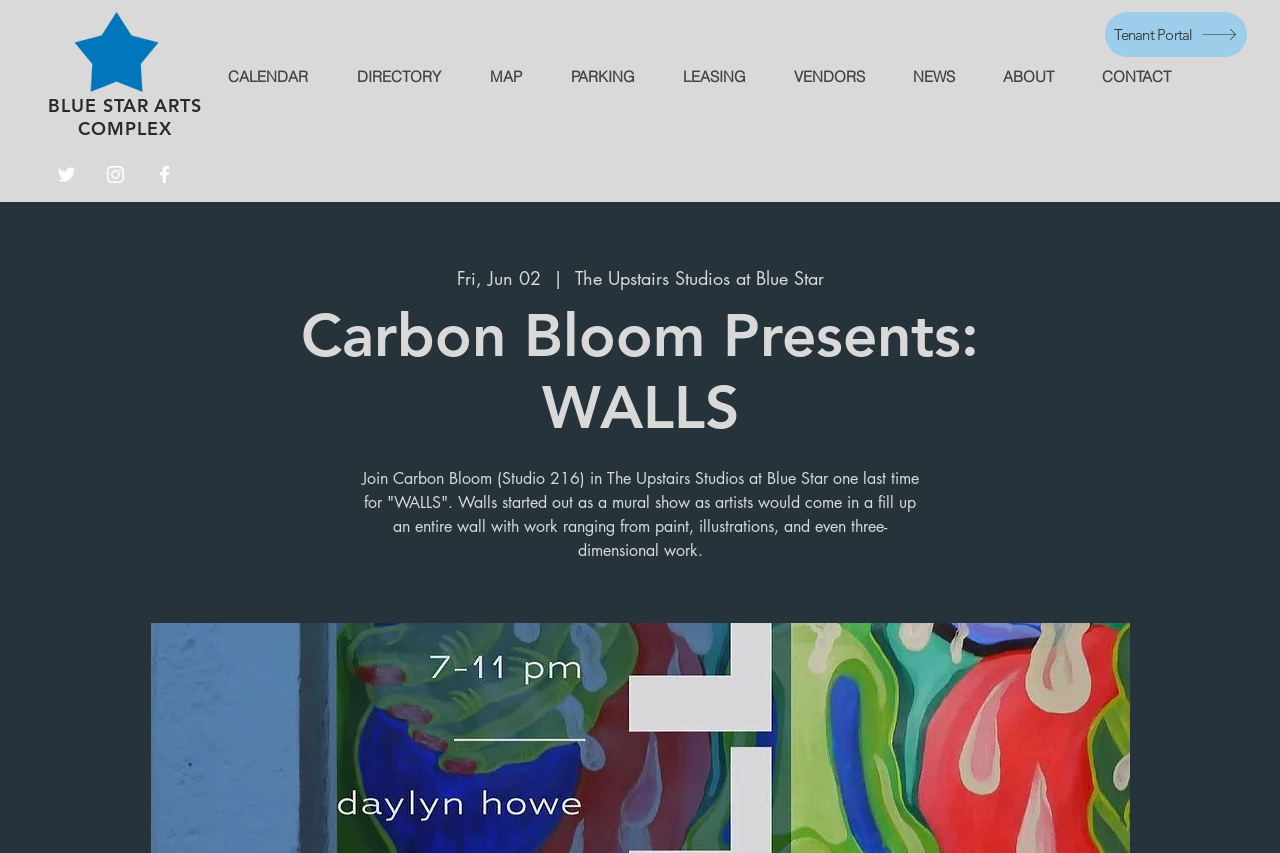What is the name of the arts complex?
Answer with a single word or phrase, using the screenshot for reference.

Blue Star Arts Complex